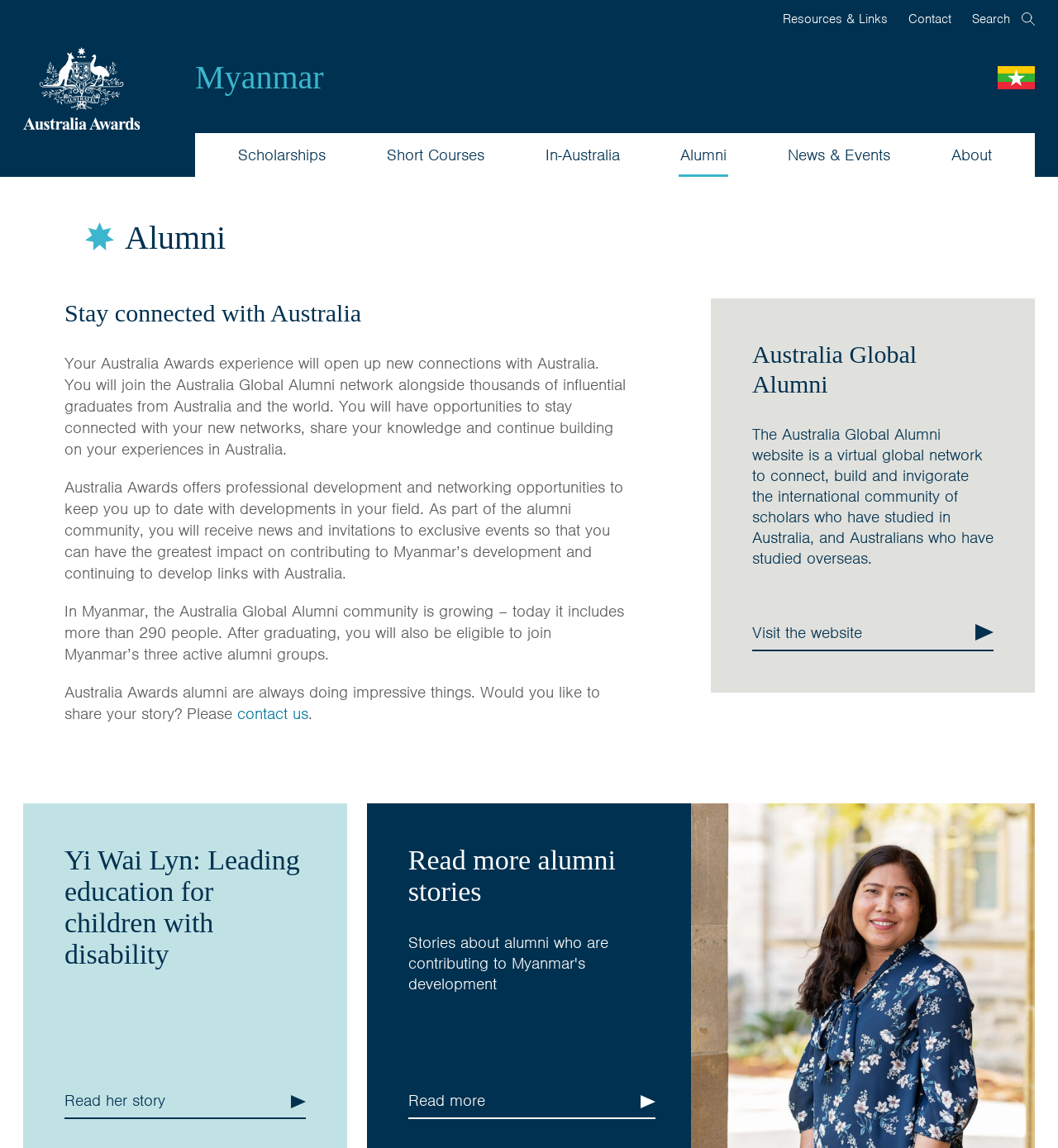Please provide a comprehensive response to the question below by analyzing the image: 
What is the main topic of this webpage?

Based on the webpage's structure and content, it appears to be focused on alumni of the Australia Awards program in Myanmar, providing information and resources for them to stay connected with Australia and each other.